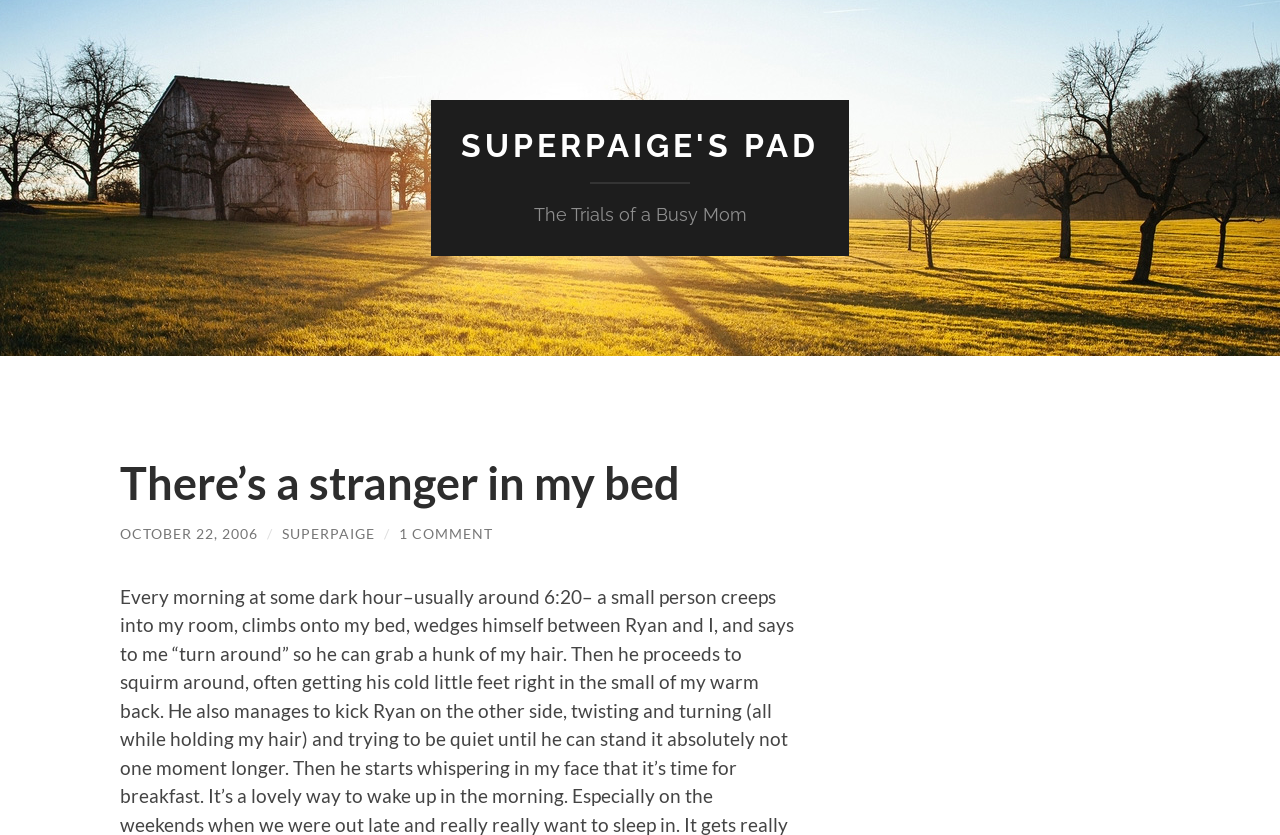Illustrate the webpage's structure and main components comprehensively.

The webpage is a blog post titled "There's a stranger in my bed" on a website called "Superpaige's Pad". At the top of the page, there is a link to the website's homepage, labeled "SUPERPAIGE'S PAD", which is positioned roughly in the middle of the top section of the page. 

Below the website's title, there is a subtitle "The Trials of a Busy Mom" which is centered on the page. 

The main content of the blog post is headed by a title "There's a stranger in my bed", which is positioned slightly to the left of the center of the page. 

Underneath the title, there is a line of text that includes the date "OCTOBER 22, 2006" on the left, a forward slash in the middle, and the author's name "SUPERPAIGE" on the right. 

To the right of the author's name, there is a link labeled "1 COMMENT", indicating that there is one comment on the blog post.